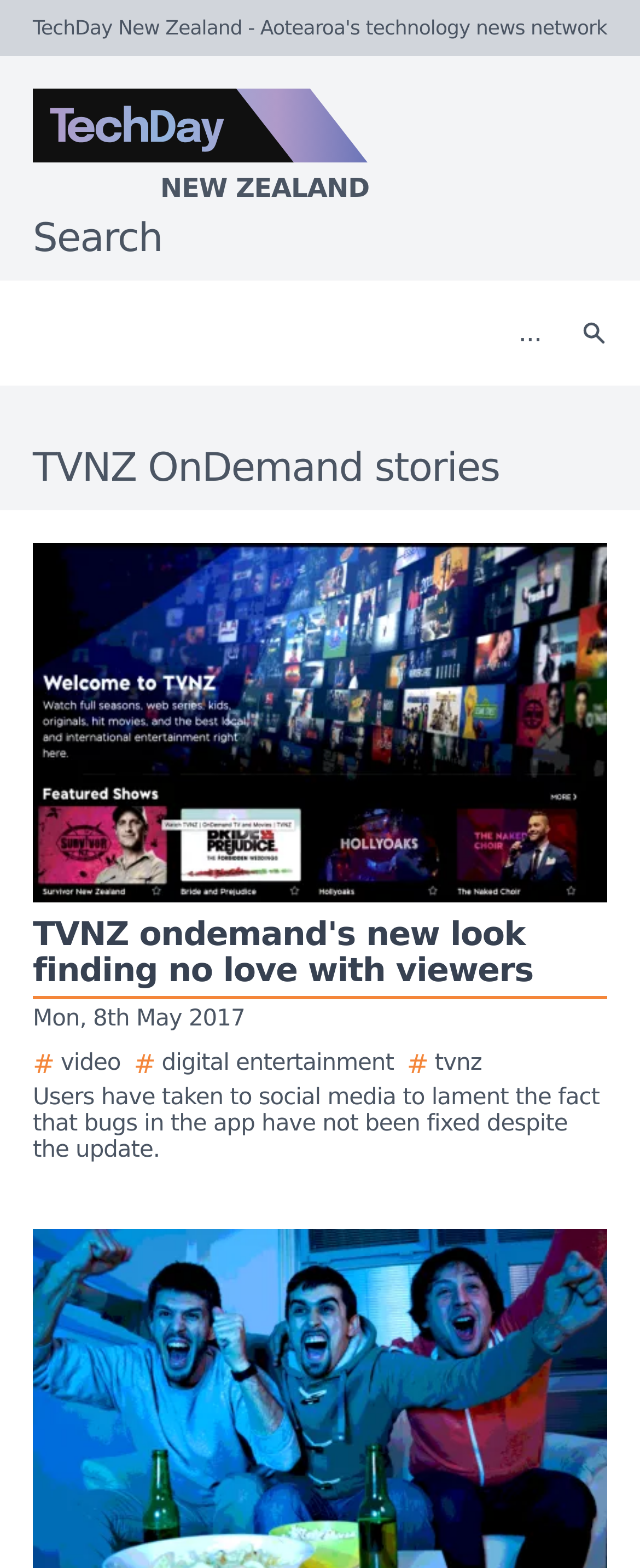Is the search field required to be filled?
Please answer the question with a detailed and comprehensive explanation.

I checked the properties of the search field and found that it is not marked as required, indicating that users are not forced to fill it in.